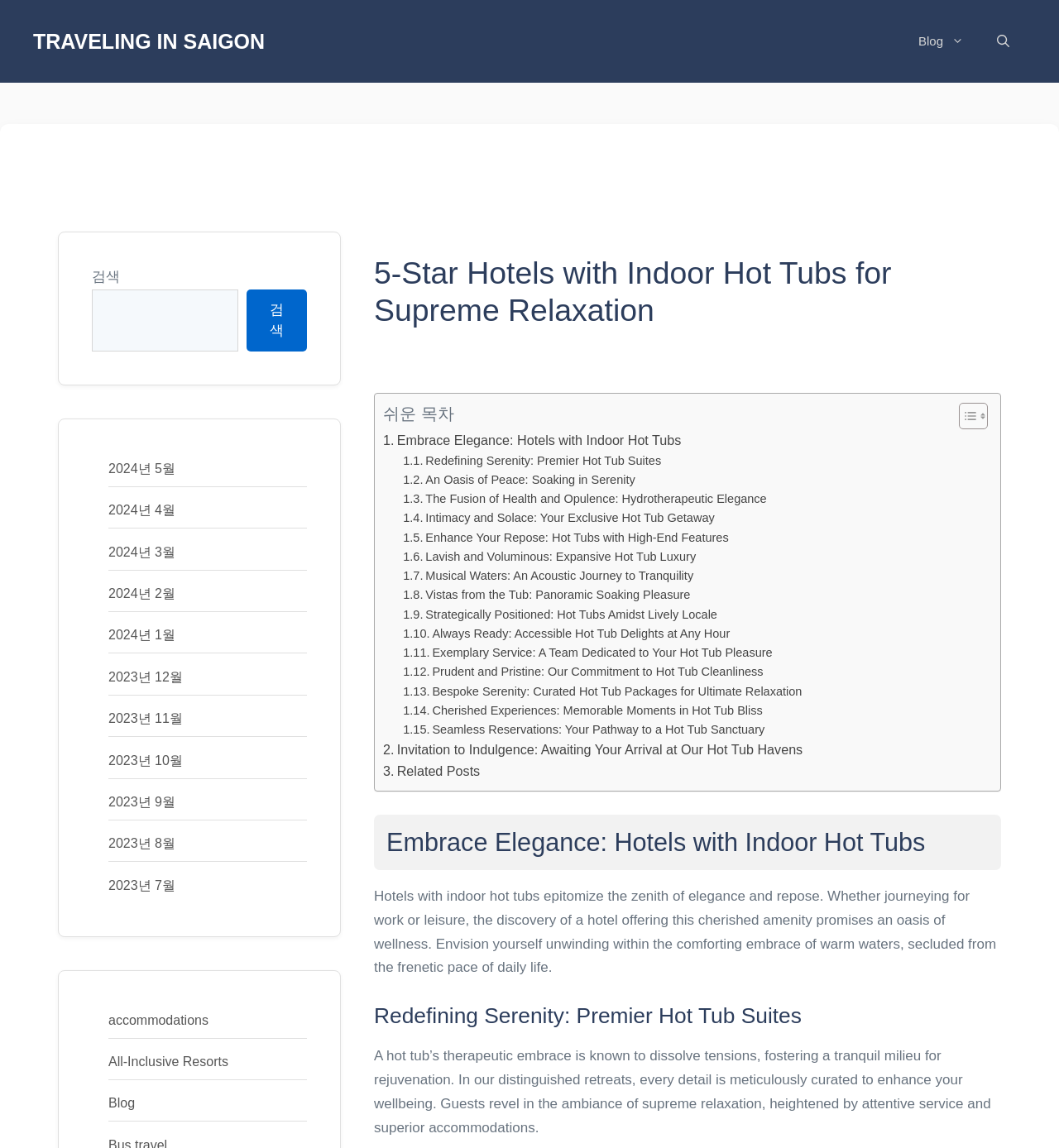Generate the main heading text from the webpage.

5-Star Hotels with Indoor Hot Tubs for Supreme Relaxation